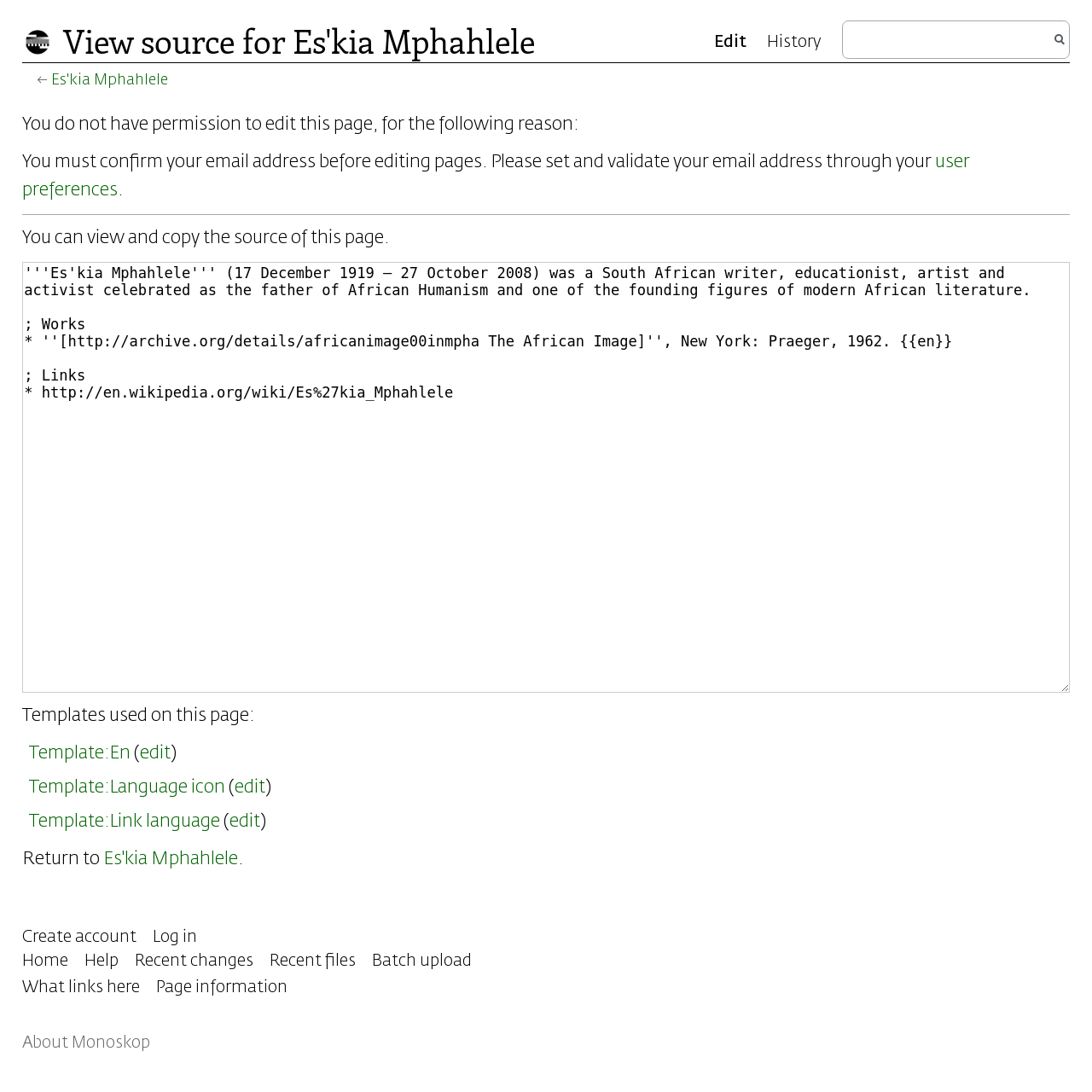Identify the bounding box coordinates of the section to be clicked to complete the task described by the following instruction: "Search for something". The coordinates should be four float numbers between 0 and 1, formatted as [left, top, right, bottom].

[0.775, 0.023, 0.975, 0.047]